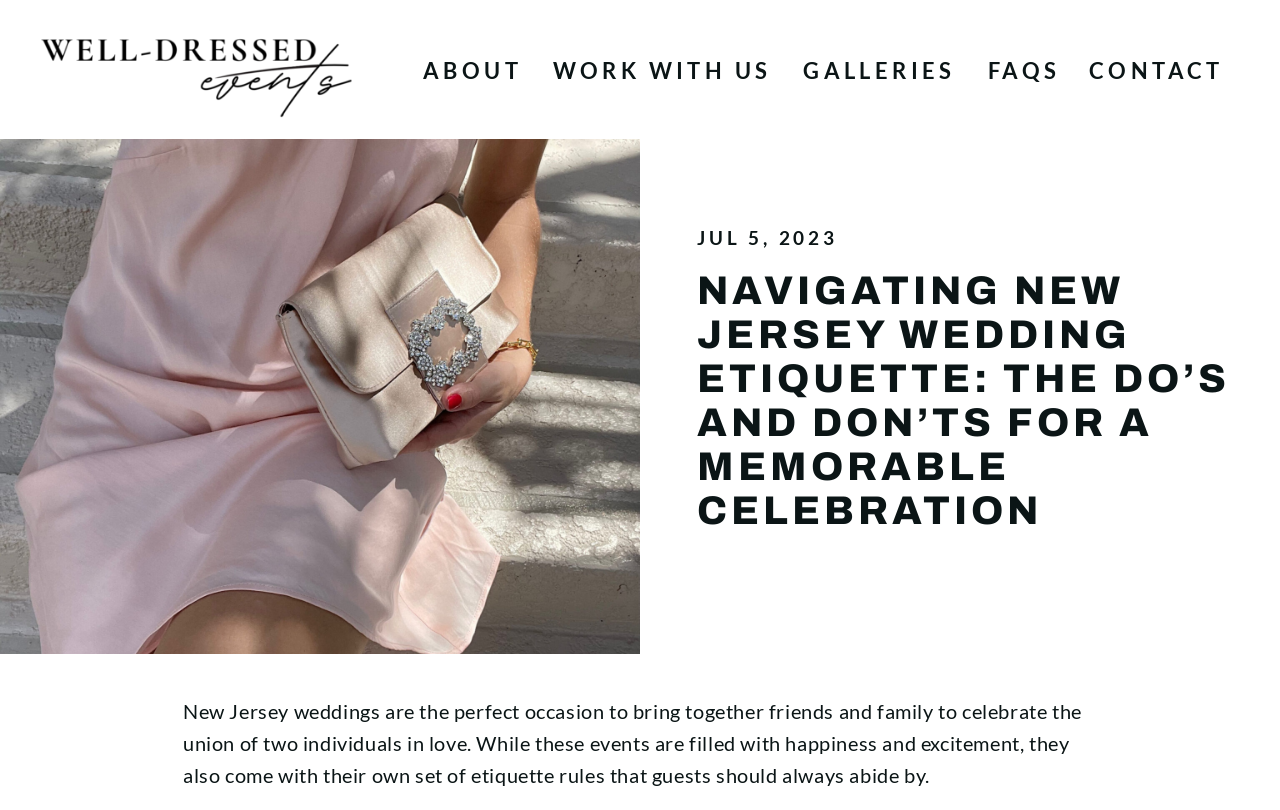From the screenshot, find the bounding box of the UI element matching this description: "work with us". Supply the bounding box coordinates in the form [left, top, right, bottom], each a float between 0 and 1.

[0.431, 0.074, 0.603, 0.096]